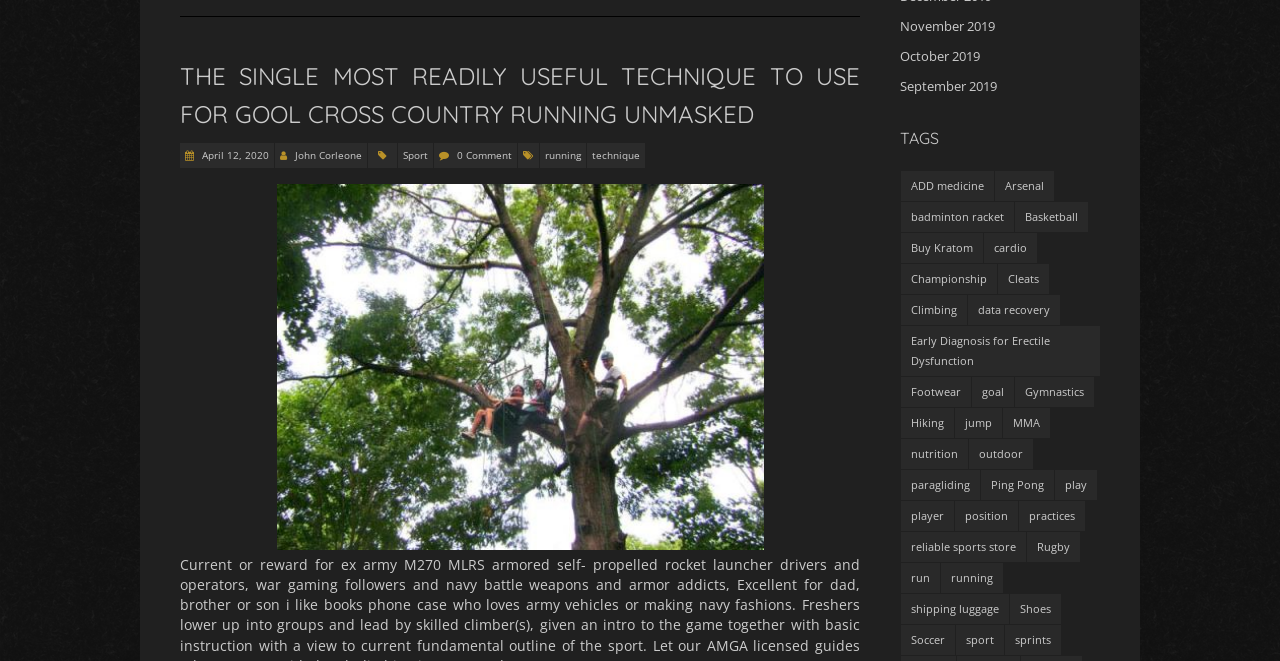Using the webpage screenshot and the element description Early Diagnosis for Erectile Dysfunction, determine the bounding box coordinates. Specify the coordinates in the format (top-left x, top-left y, bottom-right x, bottom-right y) with values ranging from 0 to 1.

[0.704, 0.494, 0.859, 0.57]